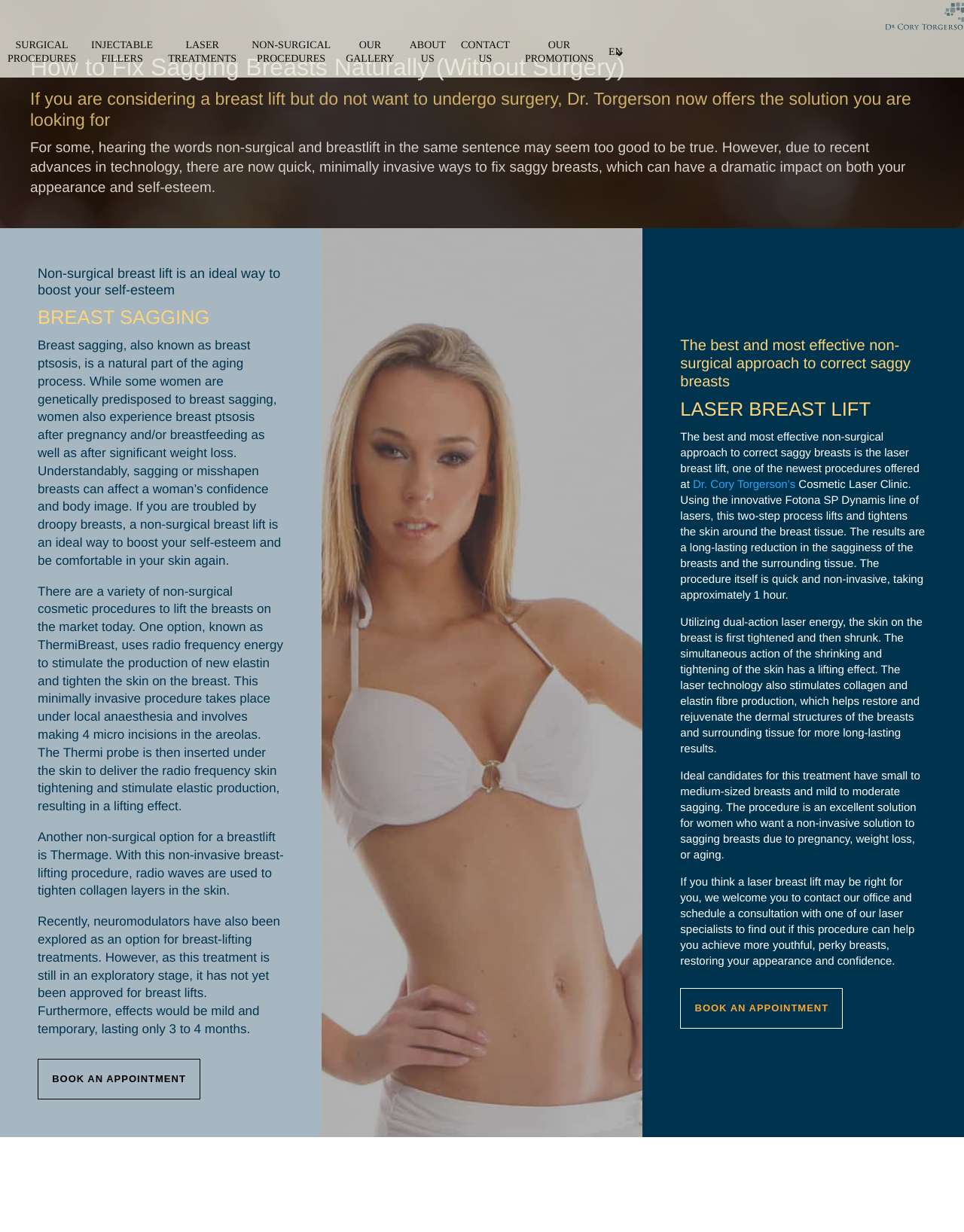What is the purpose of the ThermiBreast procedure?
Kindly offer a detailed explanation using the data available in the image.

I found the answer by reading the StaticText element that describes the ThermiBreast procedure and its effects on the breast.